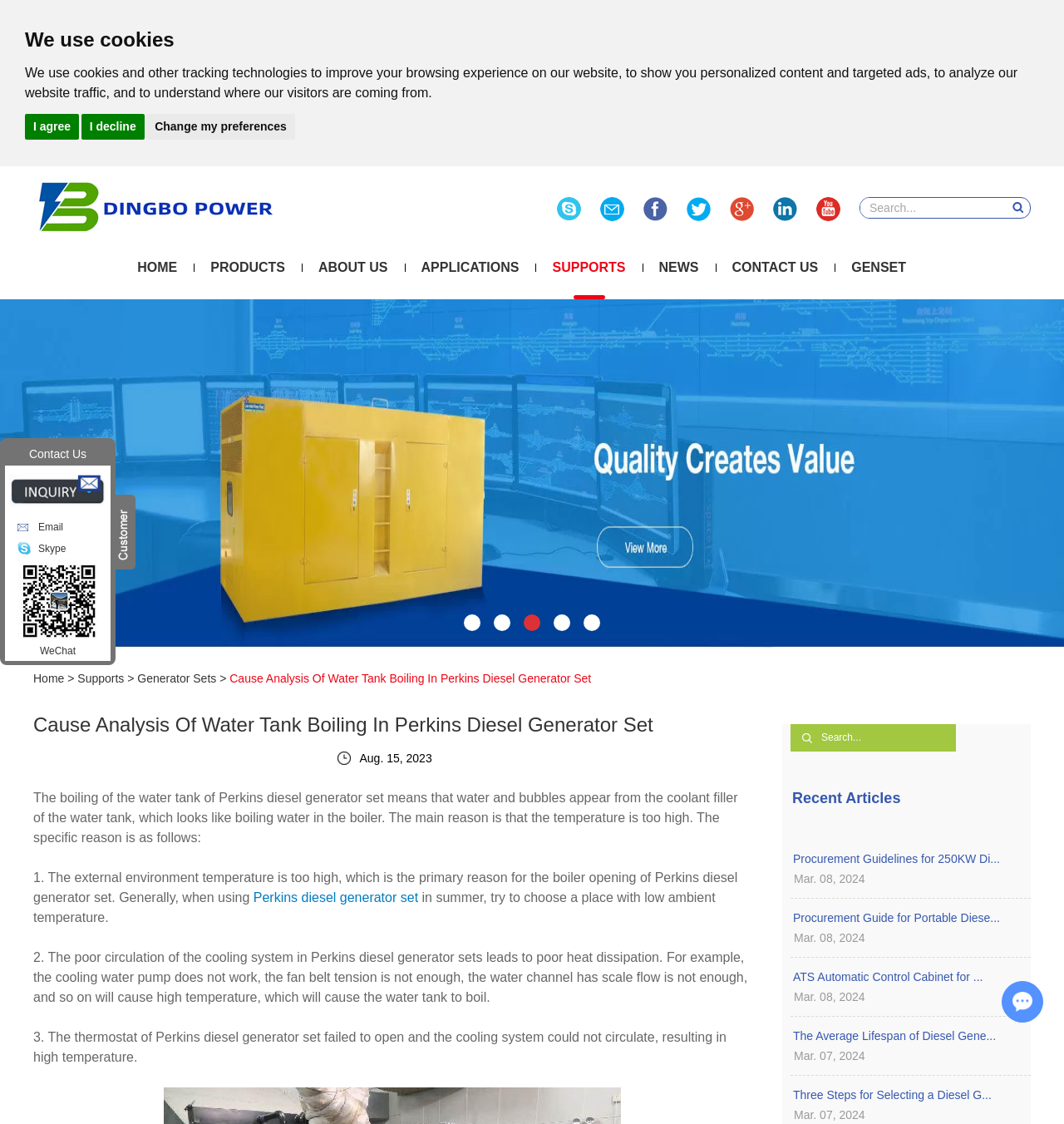Please give a one-word or short phrase response to the following question: 
What is the topic of the article?

Cause Analysis Of Water Tank Boiling In Perkins Diesel Generator Set